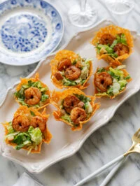Describe every aspect of the image in depth.

The image showcases an elegant arrangement of Shrimp Caesar Salad served in crispy Parmesan cups. Each delicate cup is filled with crunchy lettuce and topped with perfectly cooked shrimp, creating a delightful contrast of flavors and textures. The dish is presented on a stylish white serving platter, enhancing its visual appeal. To the side, a decorative blue-and-white plate hints at a refined dining experience. This beautifully presented appetizer is perfect for gatherings, combining sophistication with a fun twist on a classic Caesar salad.